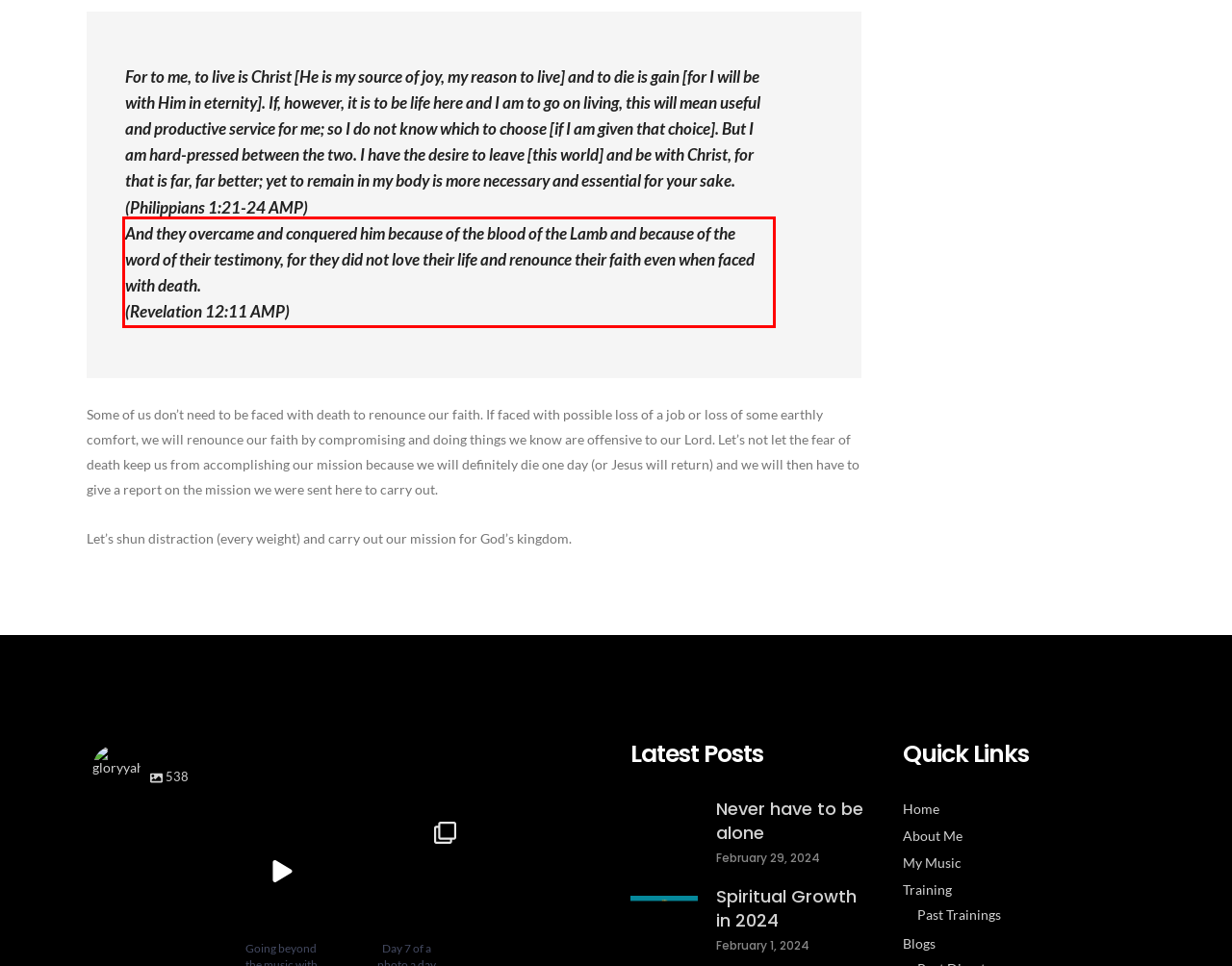Look at the provided screenshot of the webpage and perform OCR on the text within the red bounding box.

And they overcame and conquered him because of the blood of the Lamb and because of the word of their testimony, for they did not love their life and renounce their faith even when faced with death. (Revelation 12:11 AMP)